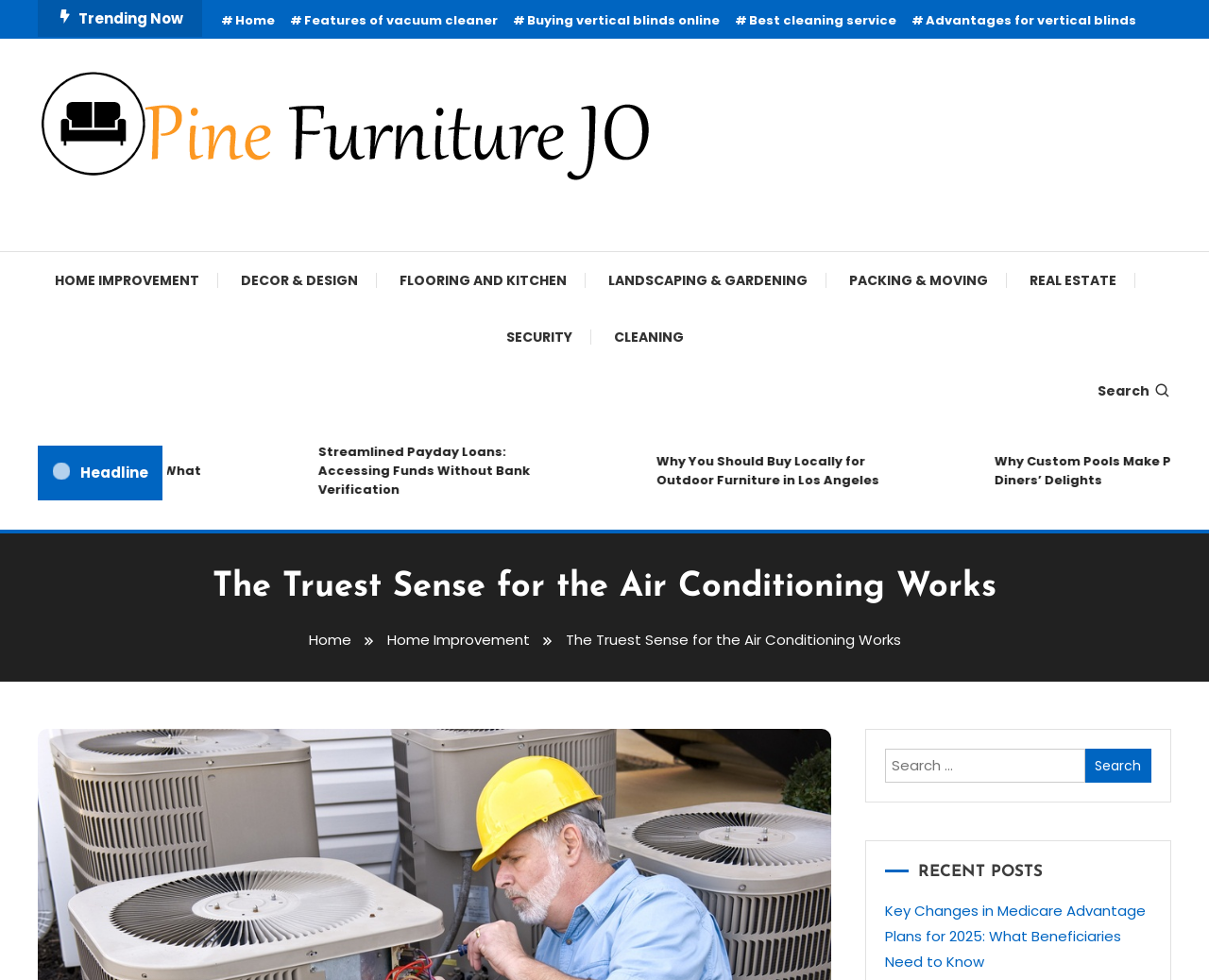Can you find the bounding box coordinates of the area I should click to execute the following instruction: "Check recent posts"?

[0.732, 0.877, 0.952, 0.902]